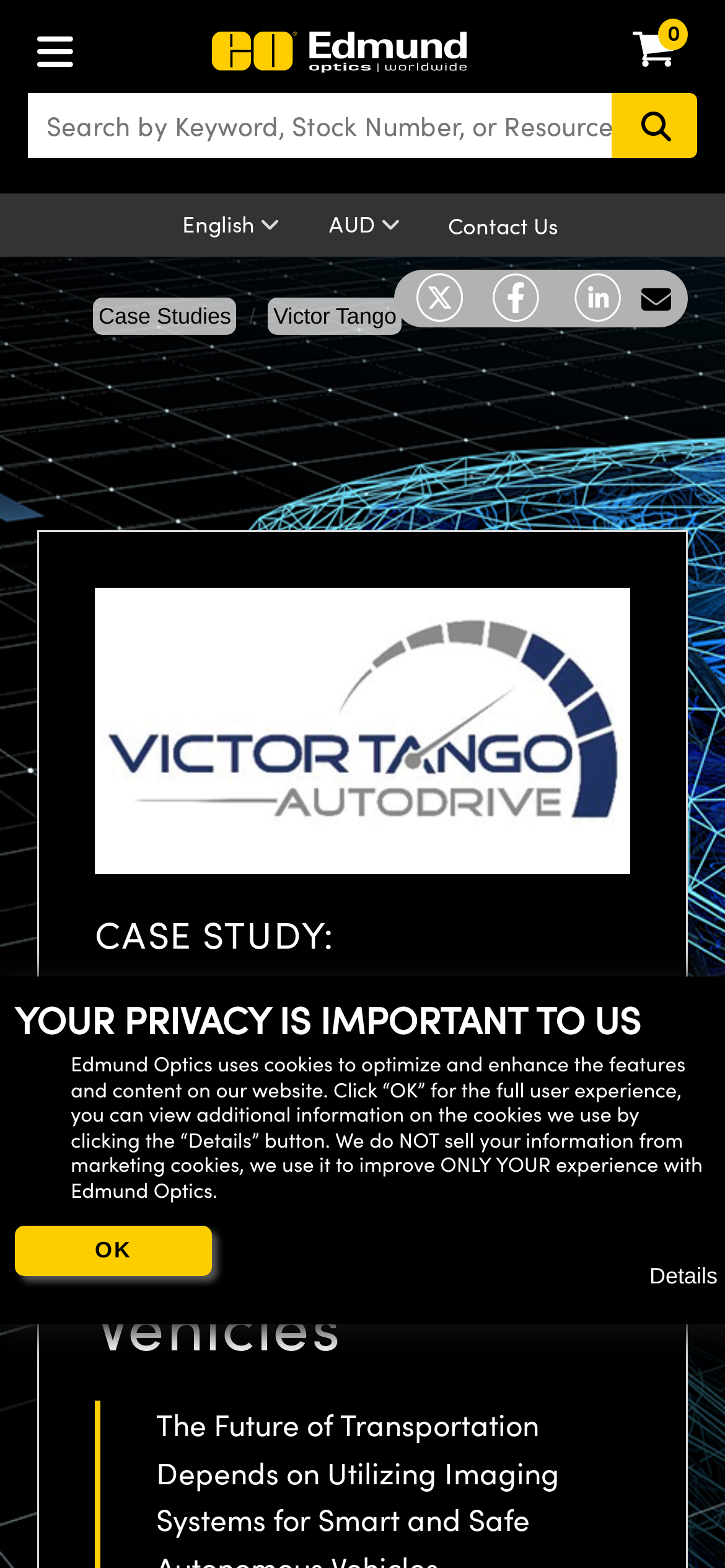Determine the bounding box coordinates of the clickable element necessary to fulfill the instruction: "Browse clothing". Provide the coordinates as four float numbers within the 0 to 1 range, i.e., [left, top, right, bottom].

None